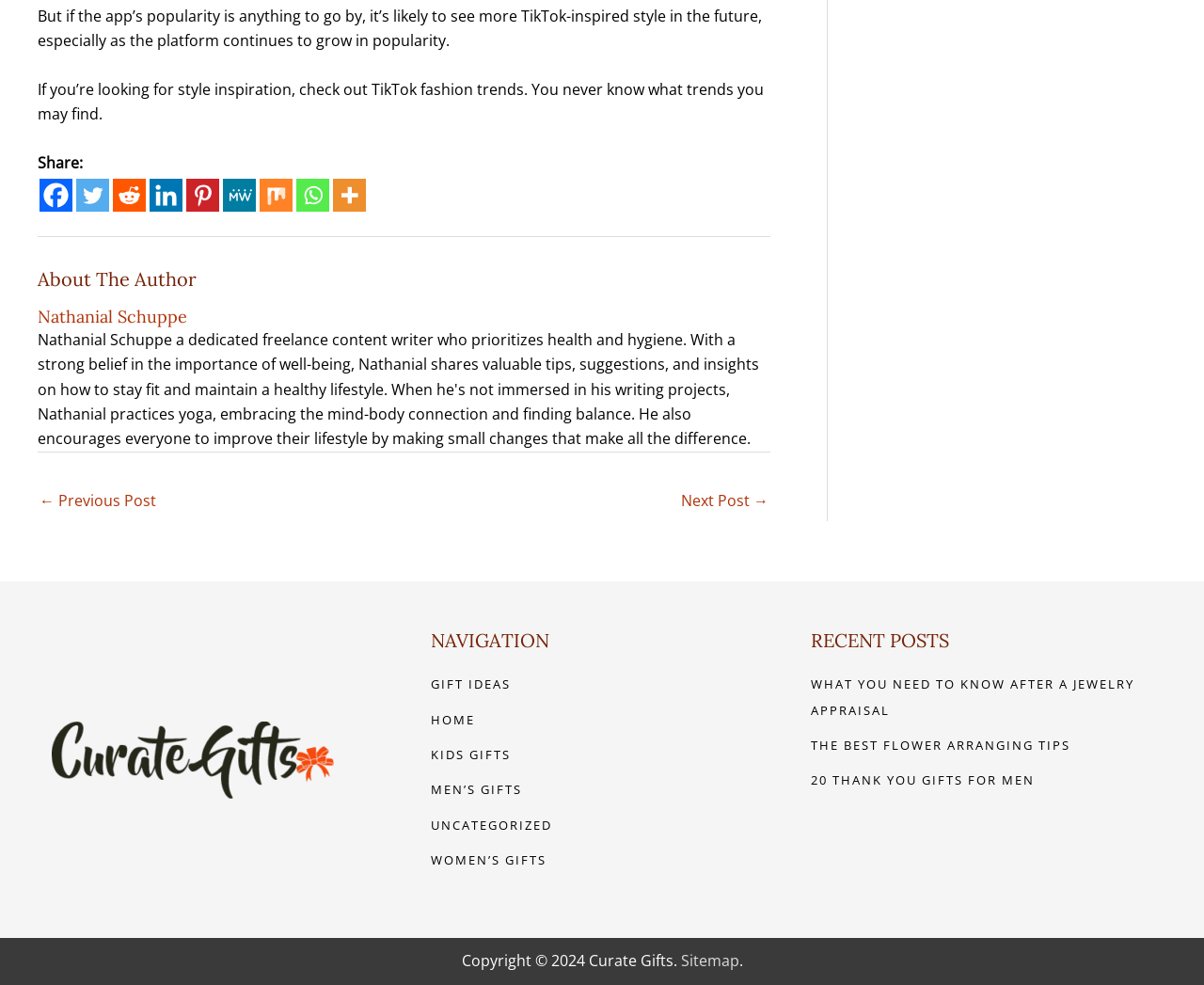Return the bounding box coordinates of the UI element that corresponds to this description: "← Previous Post". The coordinates must be given as four float numbers in the range of 0 and 1, [left, top, right, bottom].

[0.033, 0.492, 0.13, 0.527]